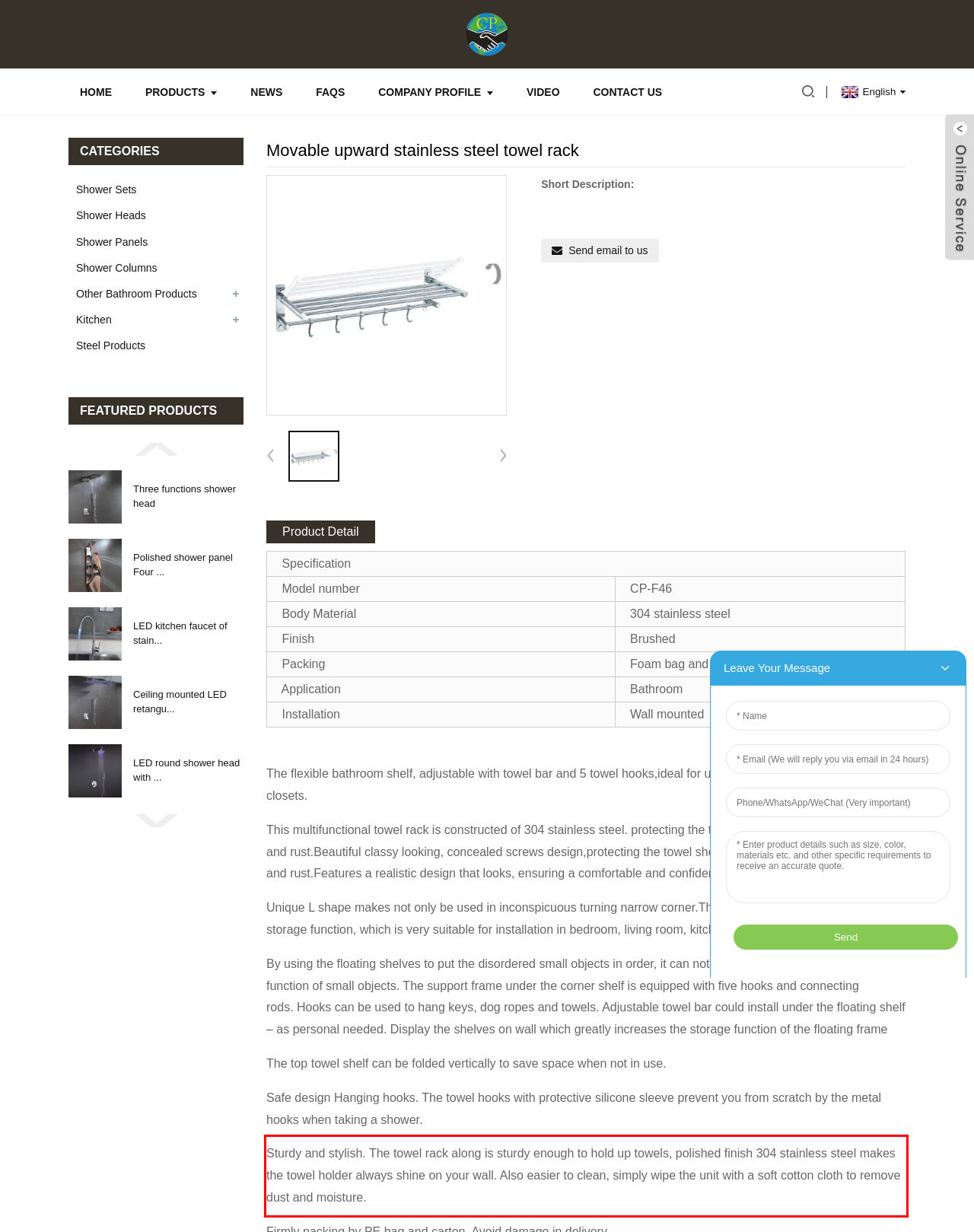You have a screenshot of a webpage with a red bounding box. Use OCR to generate the text contained within this red rectangle.

Sturdy and stylish. The towel rack along is sturdy enough to hold up towels, polished finish 304 stainless steel makes the towel holder always shine on your wall. Also easier to clean, simply wipe the unit with a soft cotton cloth to remove dust and moisture.